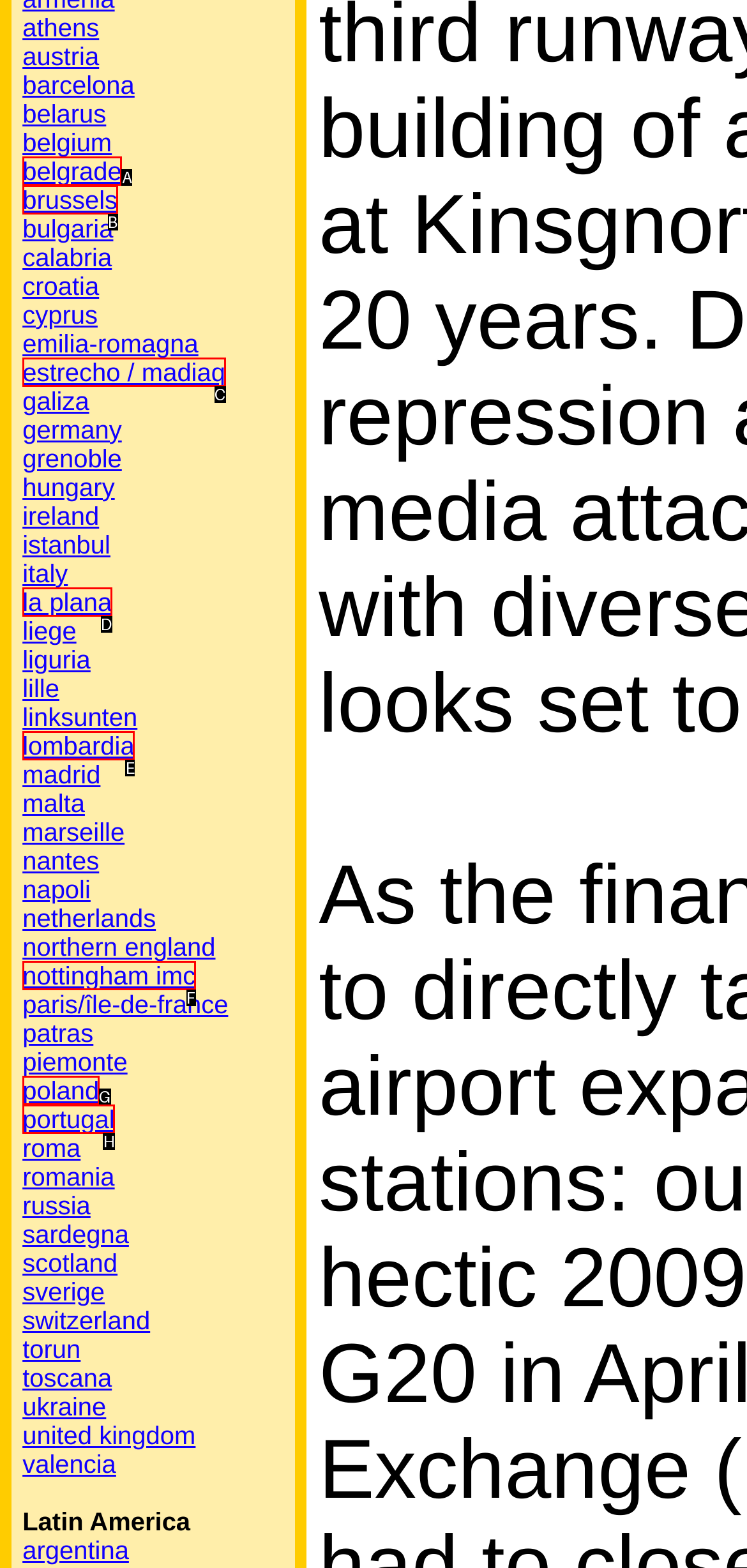Select the HTML element that corresponds to the description: estrecho / madiaq
Reply with the letter of the correct option from the given choices.

C